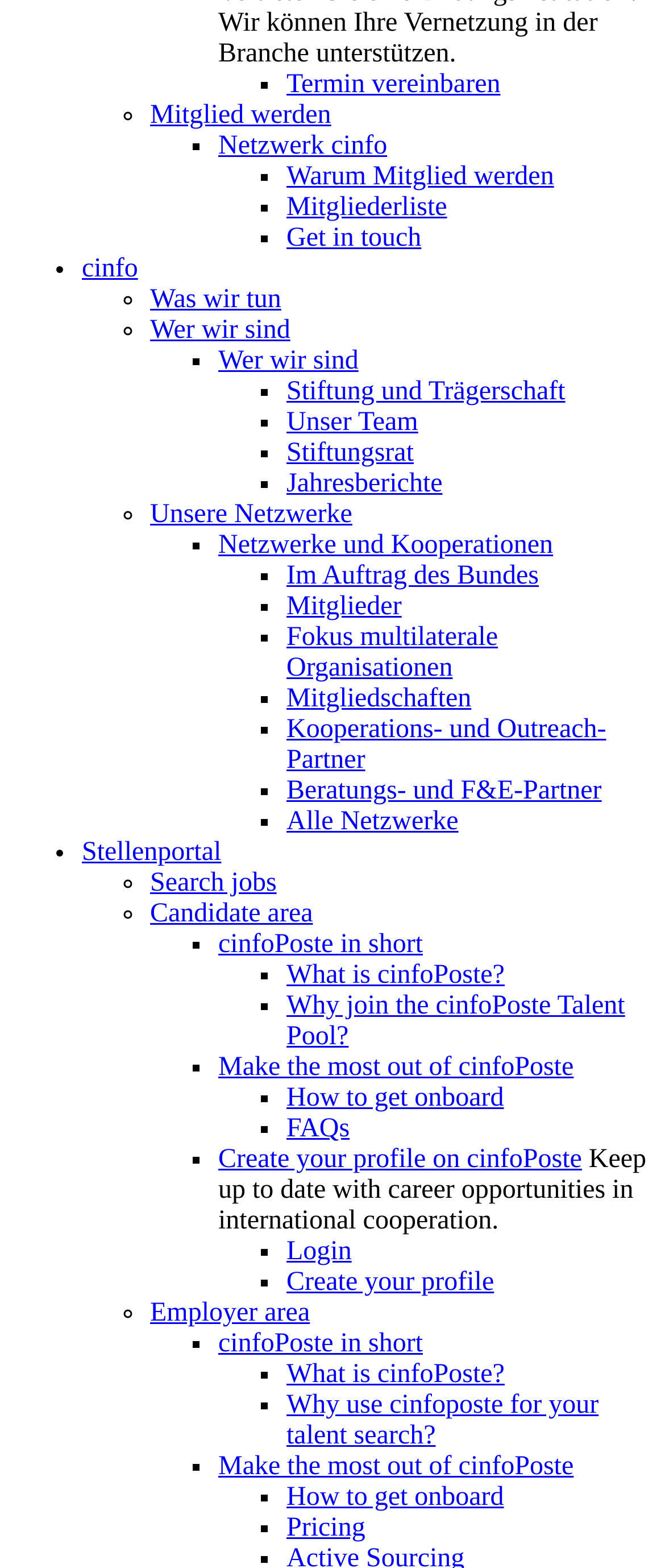Please determine the bounding box coordinates for the element with the description: "FAQs".

[0.431, 0.711, 0.526, 0.729]